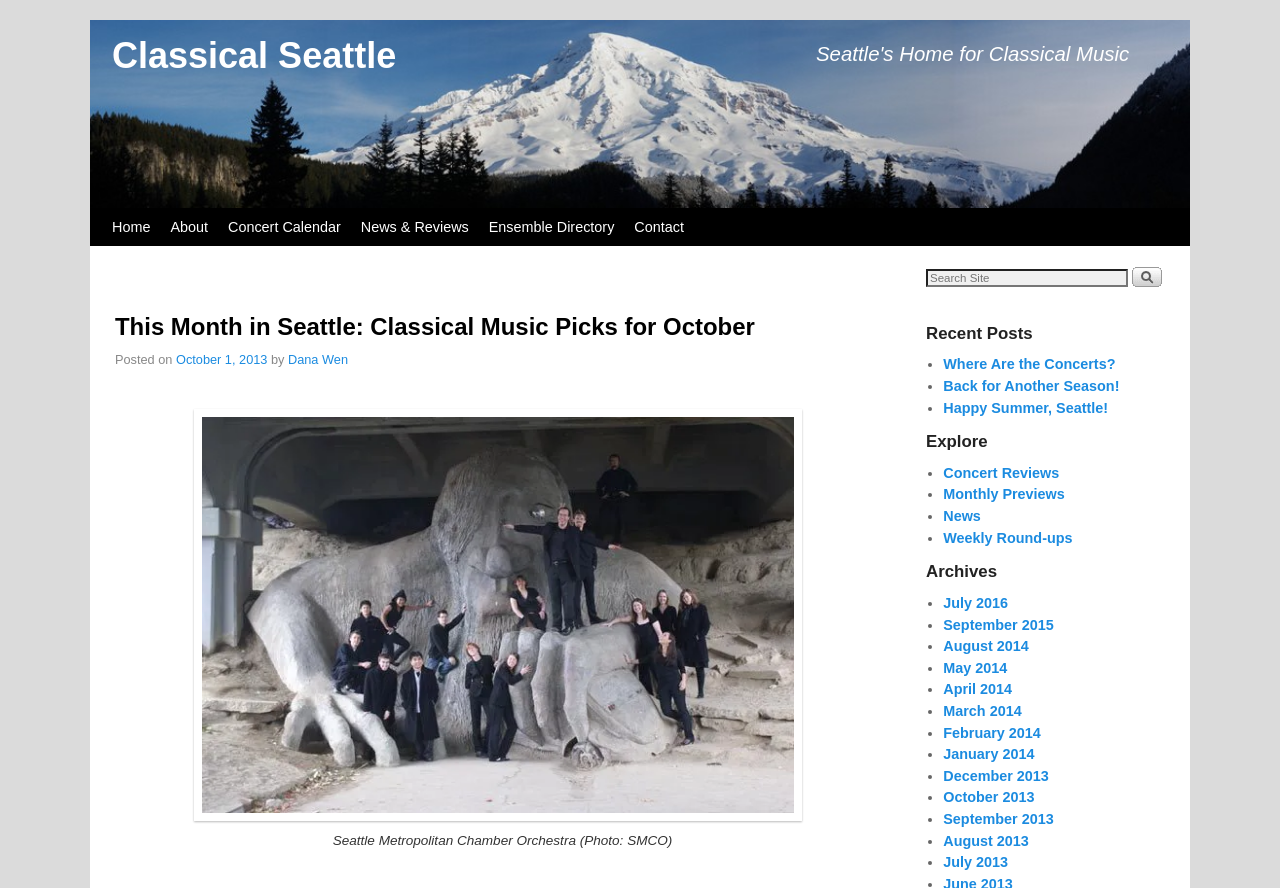Pinpoint the bounding box coordinates for the area that should be clicked to perform the following instruction: "View the 'Concert Calendar'".

[0.17, 0.234, 0.274, 0.277]